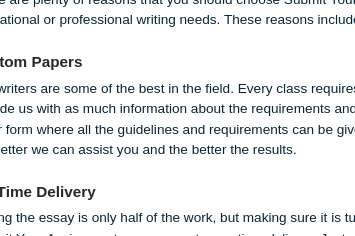What is the primary focus of the essay writing service?
Ensure your answer is thorough and detailed.

The caption highlights that the essay writing service is committed to providing tailored and quality writing assistance specifically for college students, as mentioned in the first sentence of the caption.